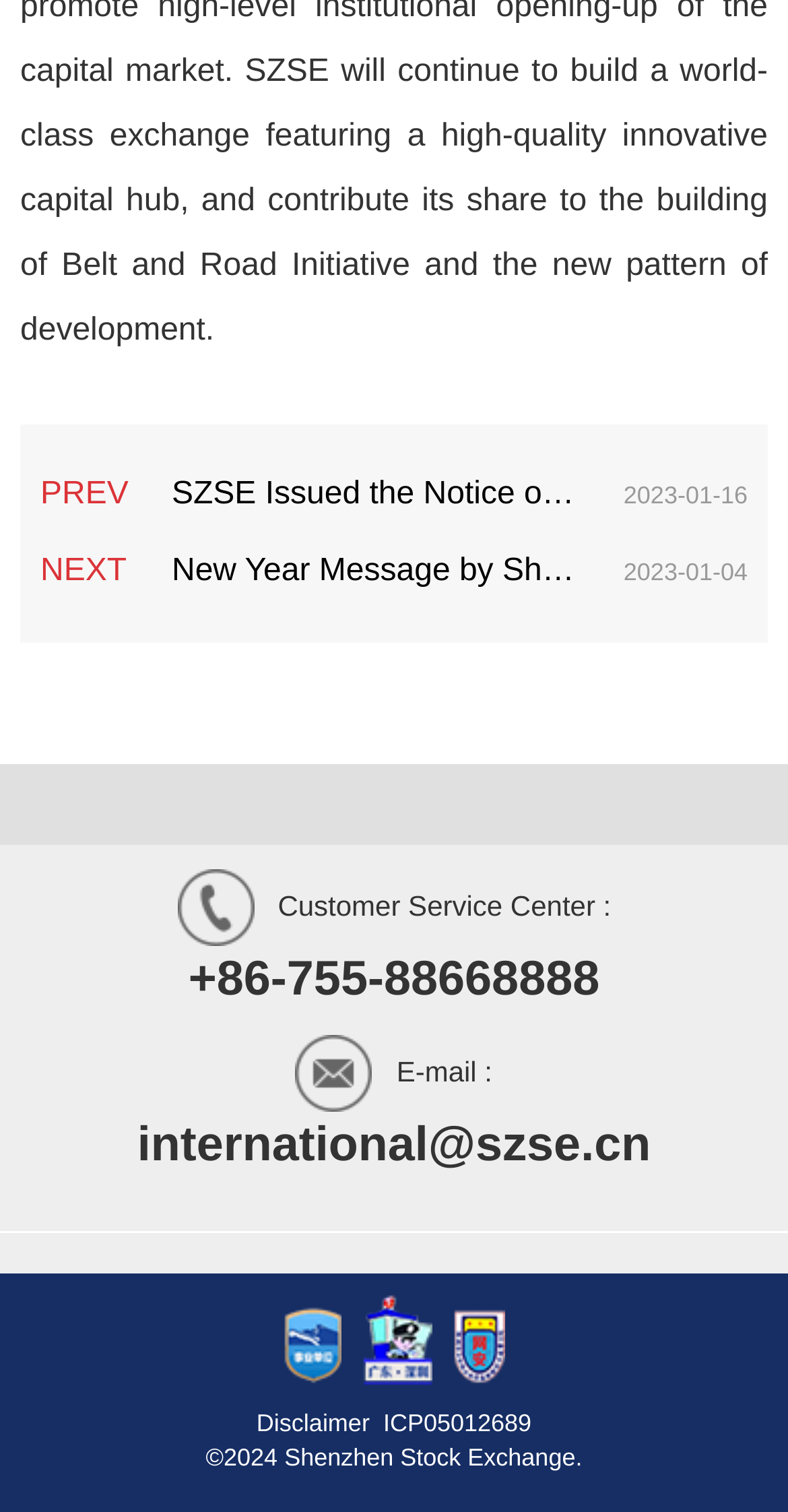What is the phone number of the Customer Service Center?
Using the image as a reference, answer with just one word or a short phrase.

+86-755-88668888